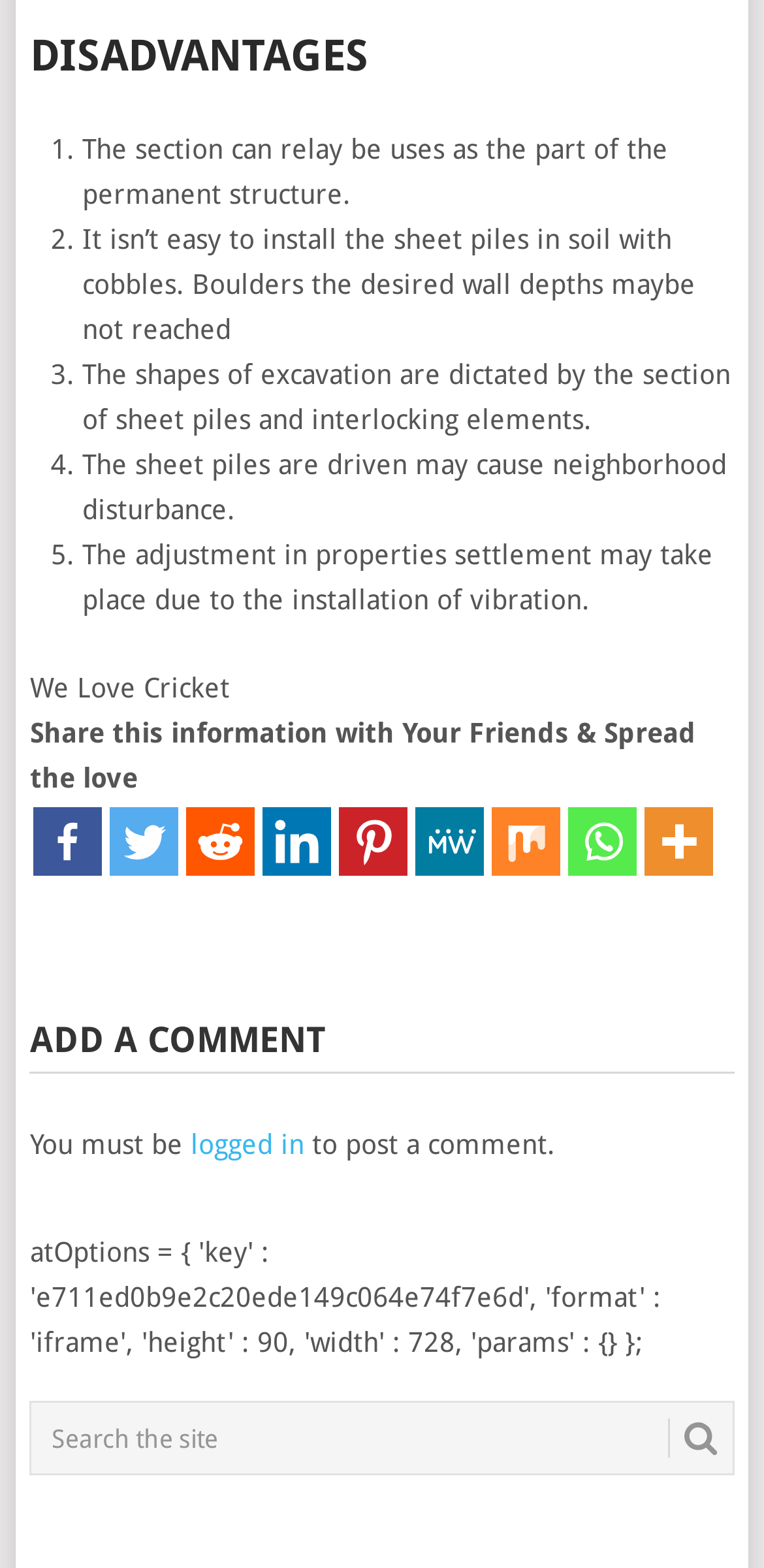What is the purpose of the links at the bottom?
Give a single word or phrase answer based on the content of the image.

Share information